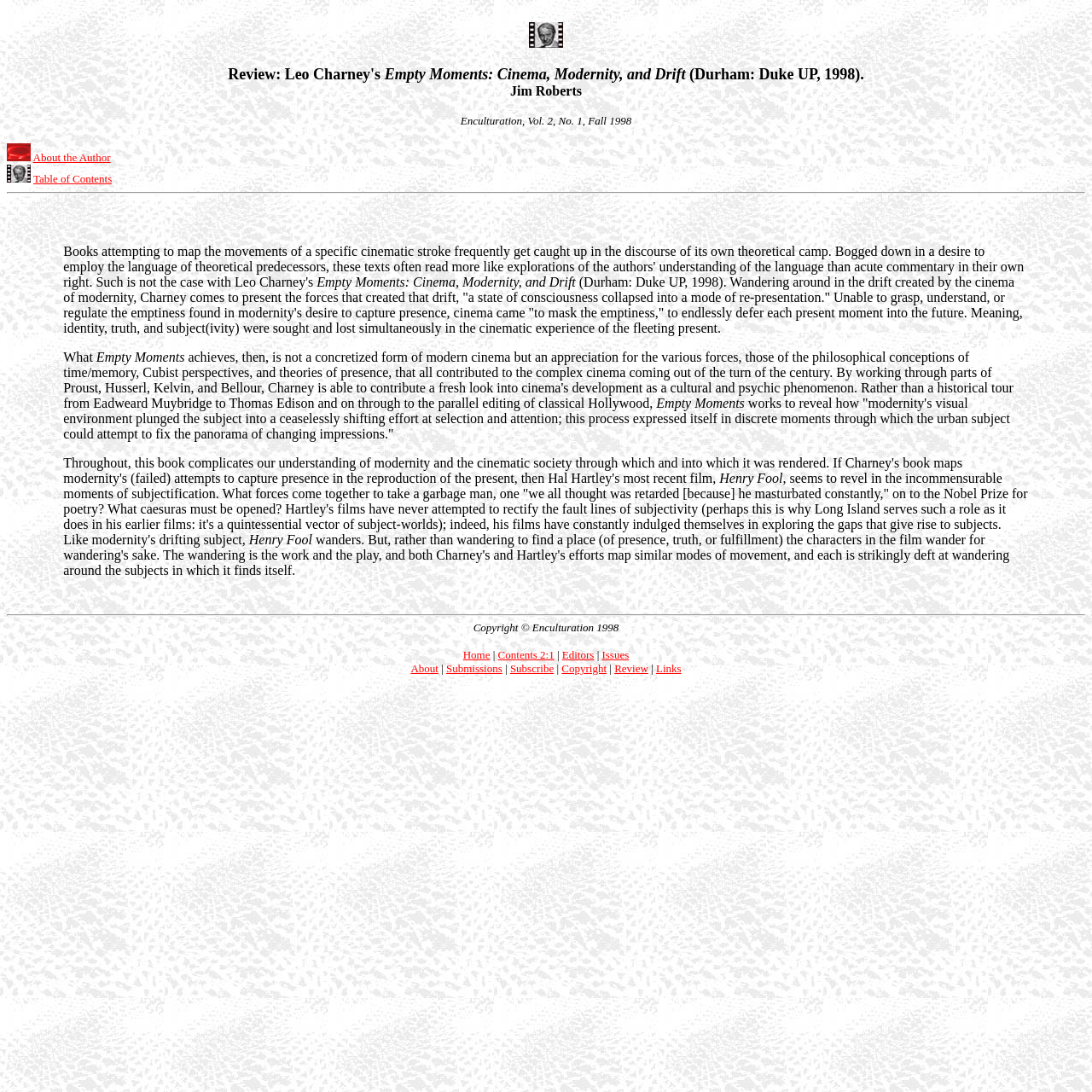Provide a single word or phrase answer to the question: 
What is the title of the article?

Empty Moments: Cinema, Modernity, and Drift